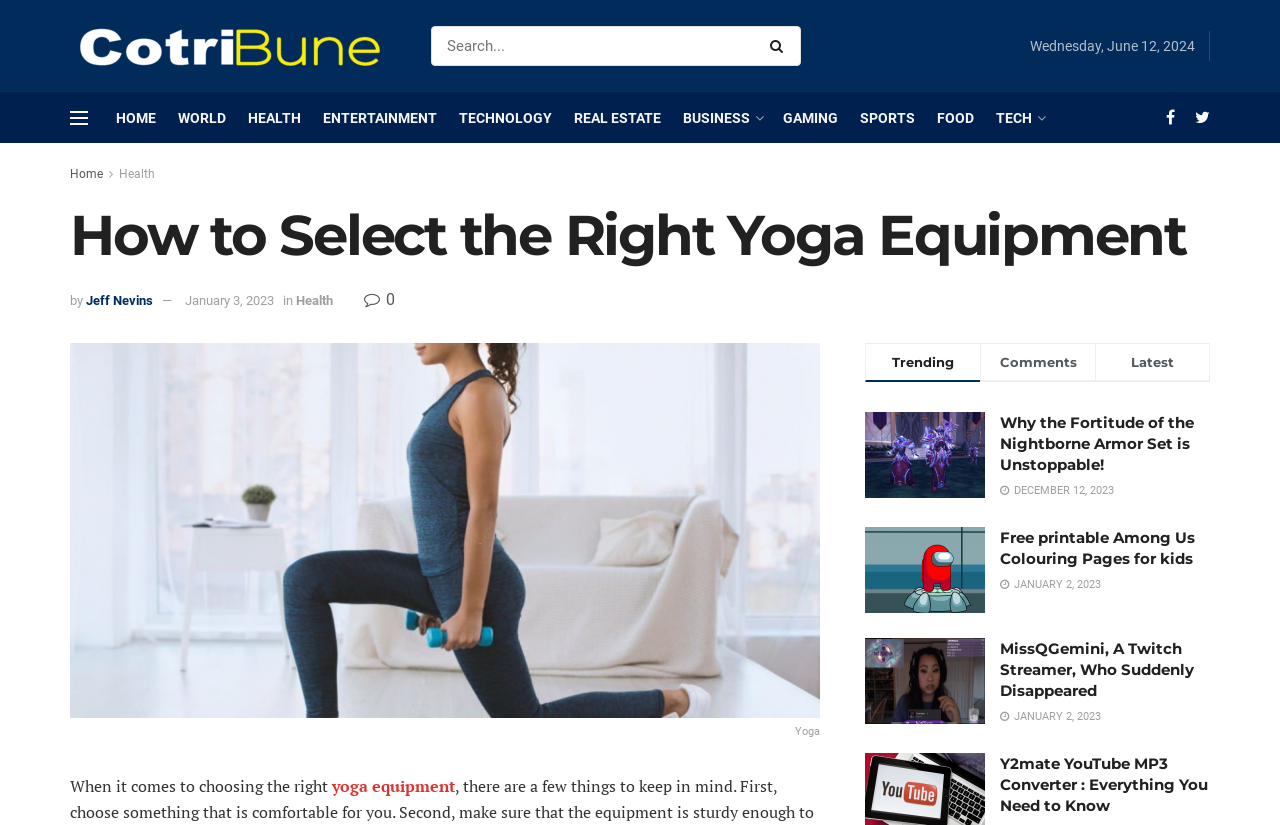Determine the bounding box coordinates for the area that should be clicked to carry out the following instruction: "Go to HOME page".

[0.091, 0.112, 0.122, 0.173]